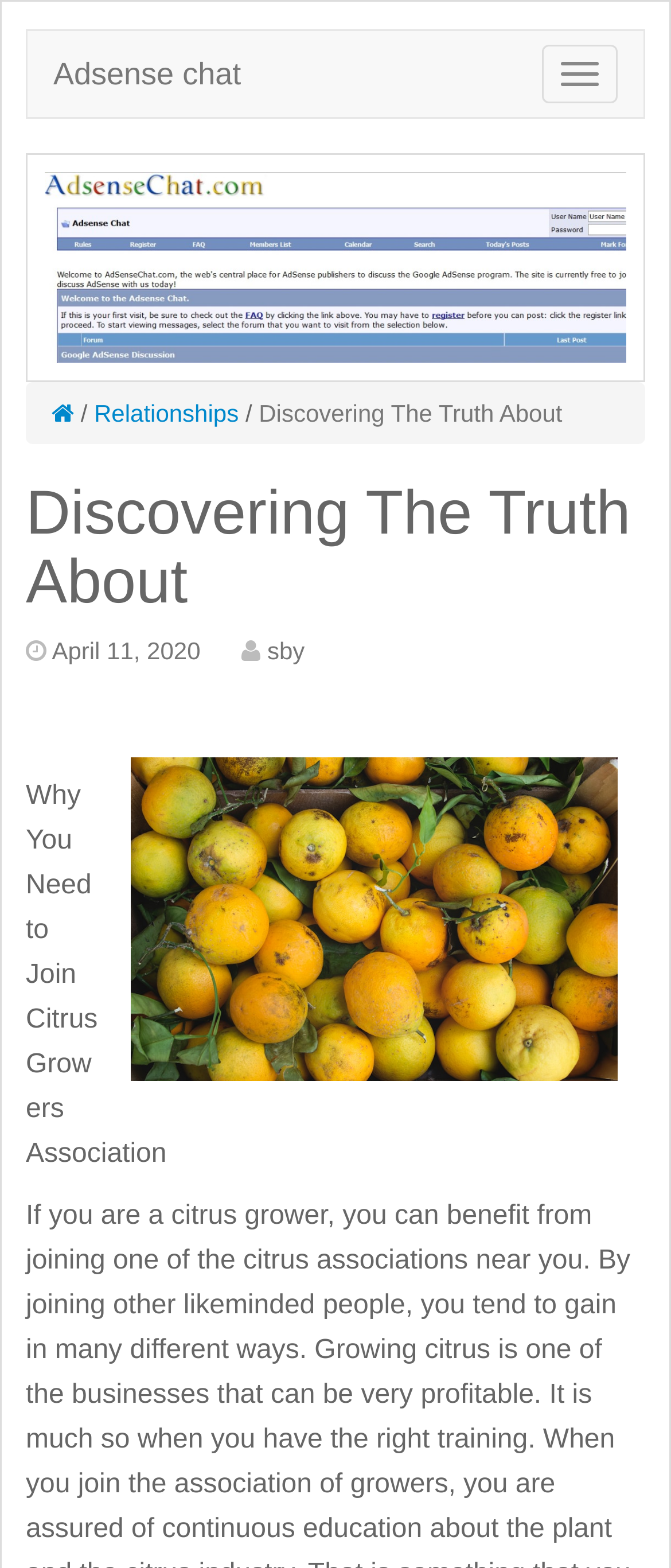Using the webpage screenshot, find the UI element described by Relationships. Provide the bounding box coordinates in the format (top-left x, top-left y, bottom-right x, bottom-right y), ensuring all values are floating point numbers between 0 and 1.

[0.14, 0.255, 0.356, 0.273]